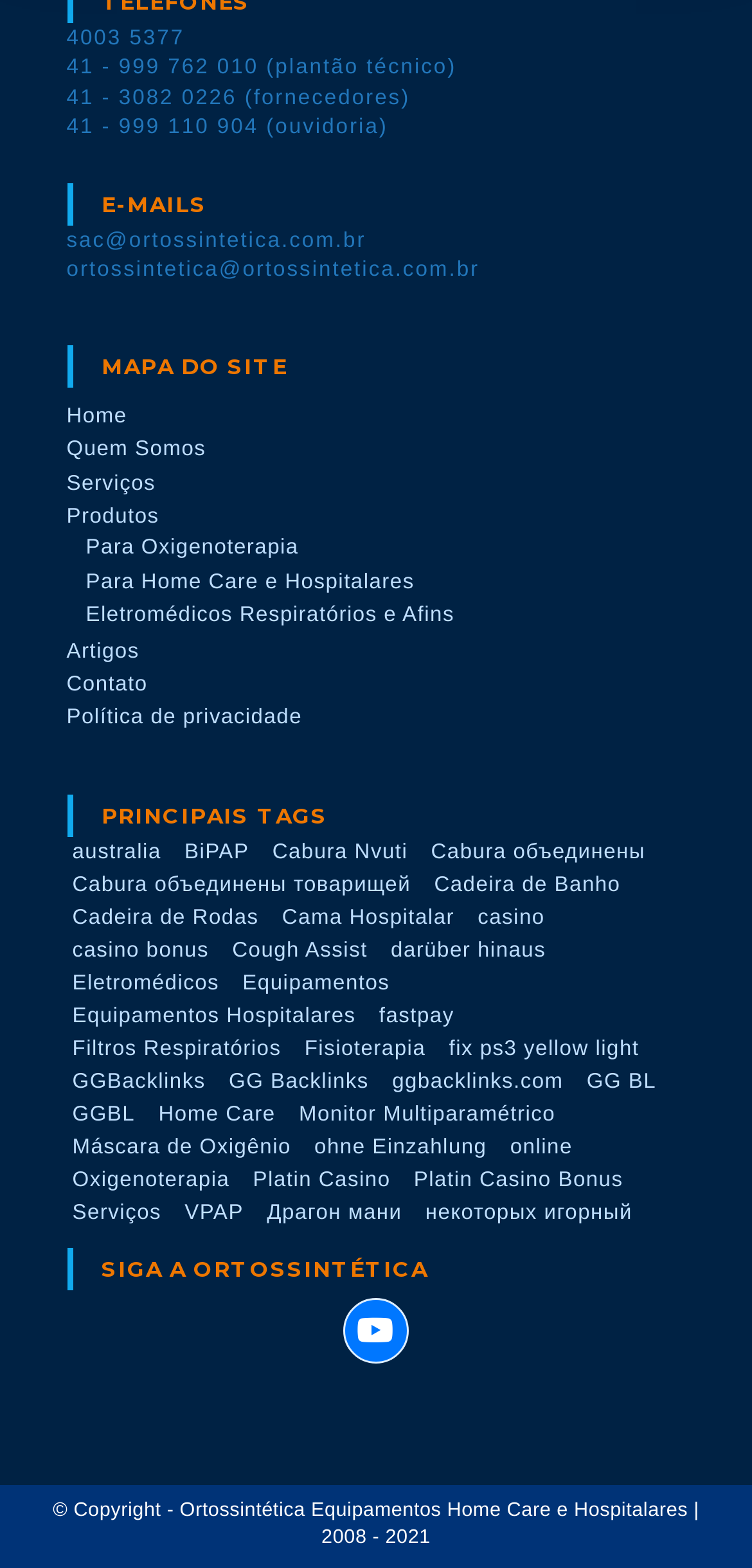Please provide a comprehensive response to the question below by analyzing the image: 
How many links are there under 'MAPA DO SITE'?

I counted the number of link elements under the 'MAPA DO SITE' heading, which are 'Home', 'Quem Somos', 'Serviços', 'Produtos', 'Para Oxigenoterapia', and 'Para Home Care e Hospitalares'. There are 6 links in total.